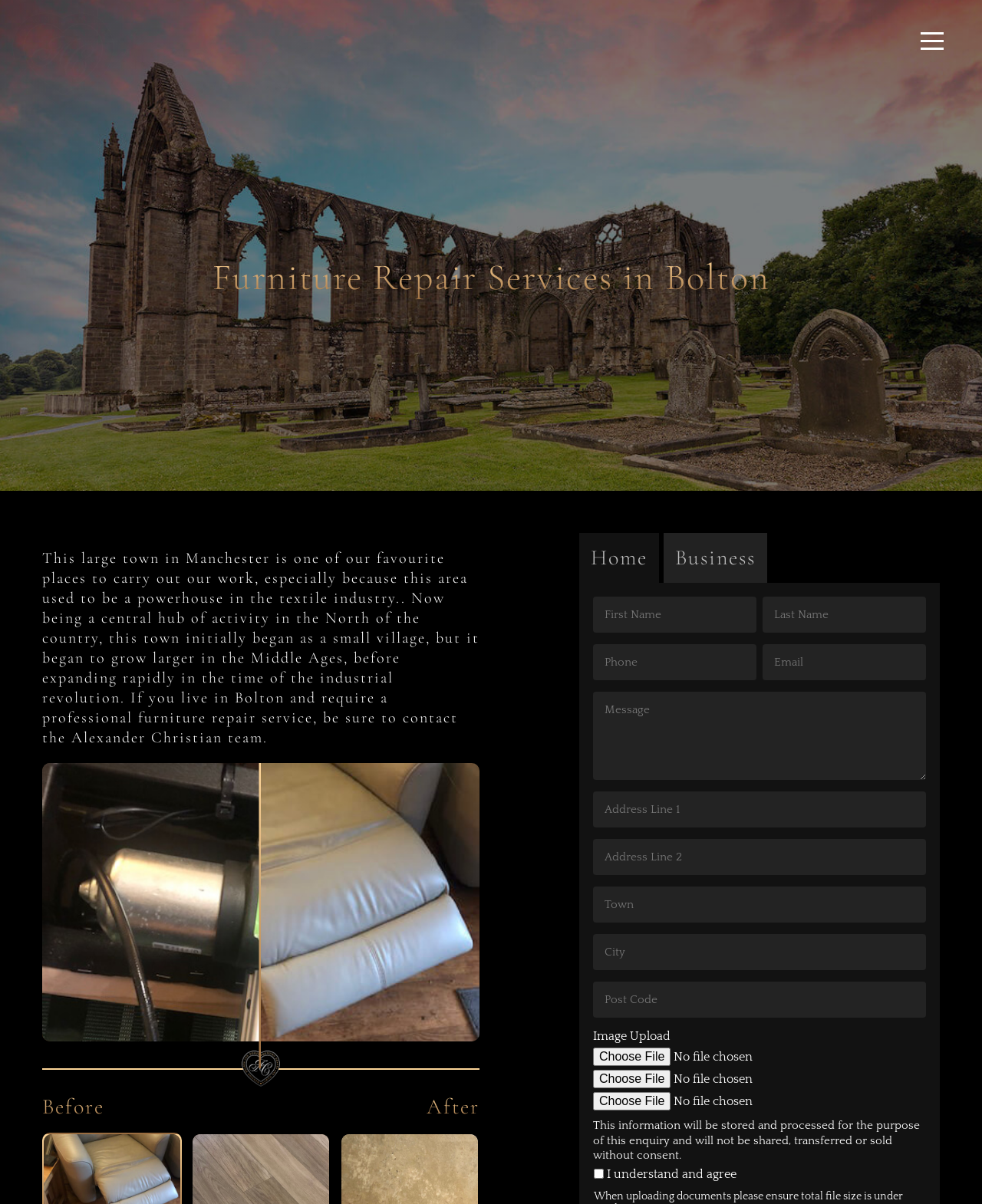What is the location mentioned in the text?
Please provide a single word or phrase as your answer based on the image.

Bolton